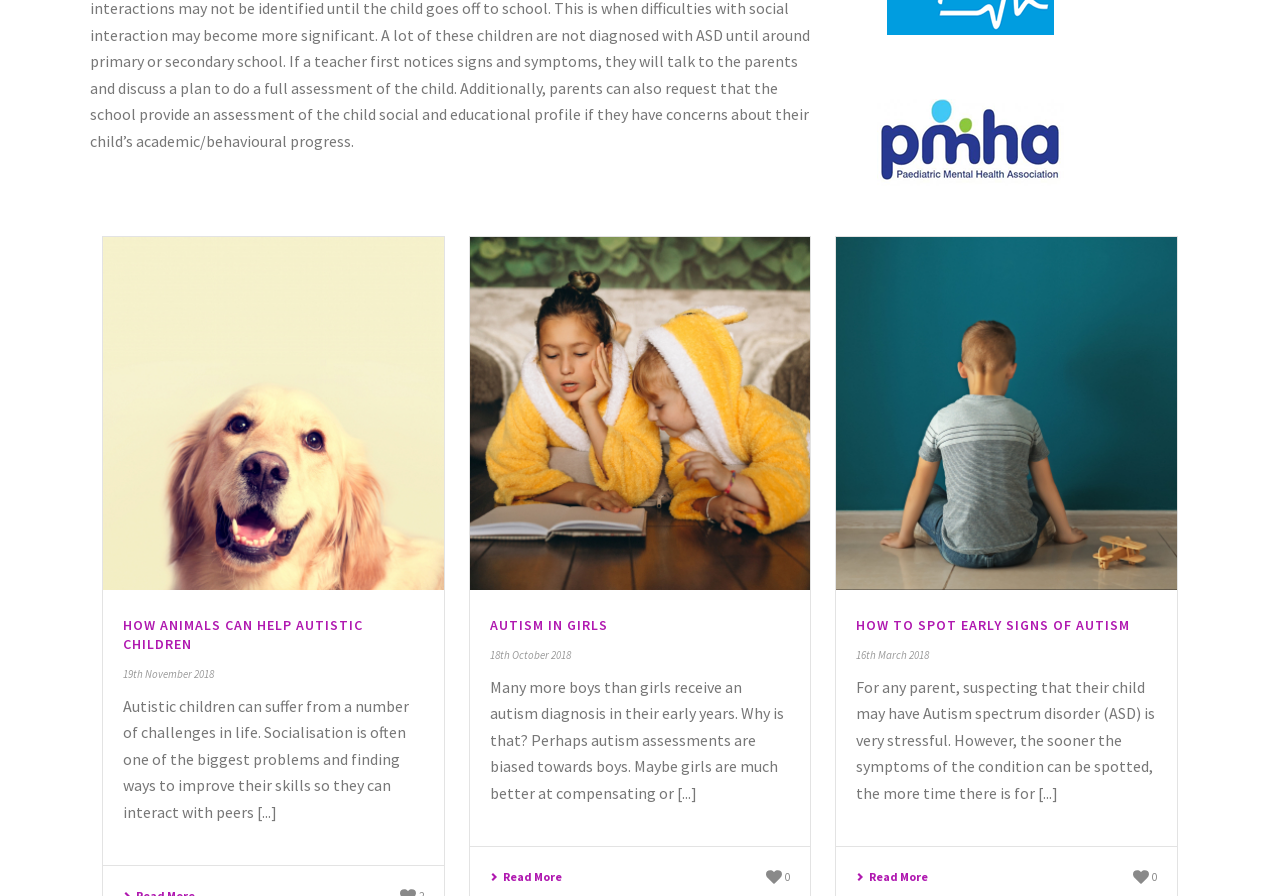Provide the bounding box coordinates, formatted as (top-left x, top-left y, bottom-right x, bottom-right y), with all values being floating point numbers between 0 and 1. Identify the bounding box of the UI element that matches the description: Read More

[0.383, 0.97, 0.439, 0.987]